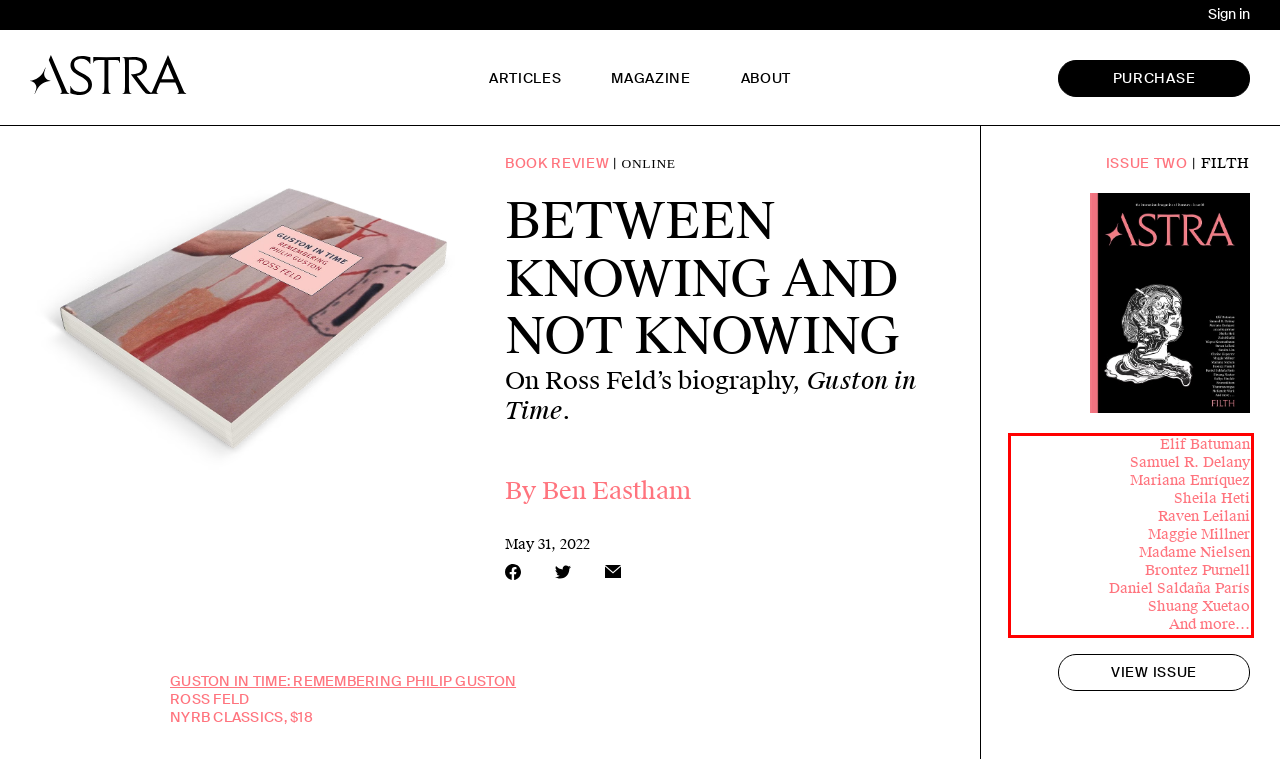You are provided with a screenshot of a webpage that includes a red bounding box. Extract and generate the text content found within the red bounding box.

Elif Batuman Samuel R. Delany Mariana Enríquez Sheila Heti Raven Leilani Maggie Millner Madame Nielsen Brontez Purnell Daniel Saldaña París Shuang Xuetao And more…